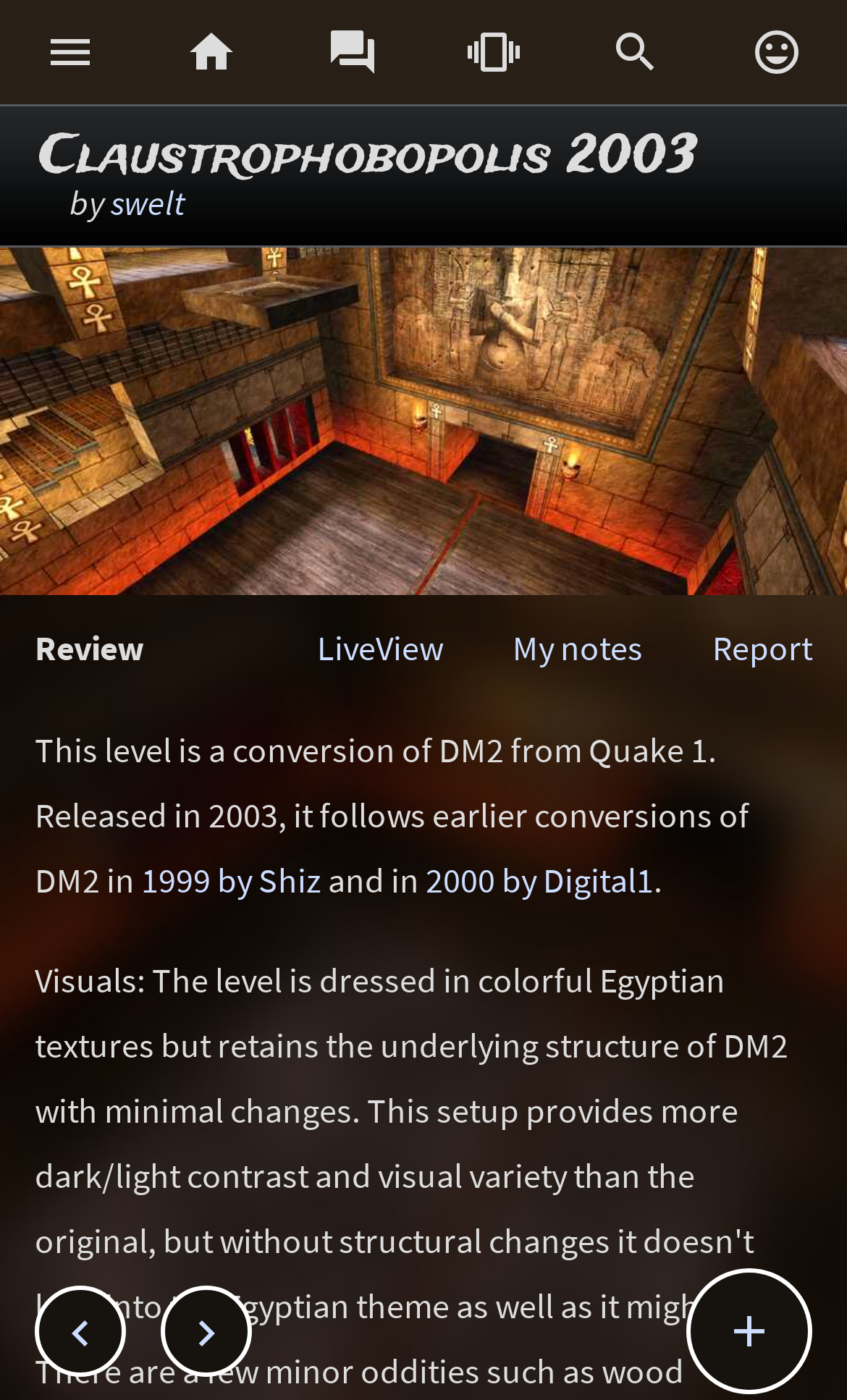Please specify the bounding box coordinates of the clickable section necessary to execute the following command: "Click the link to view LiveView".

[0.374, 0.447, 0.523, 0.478]